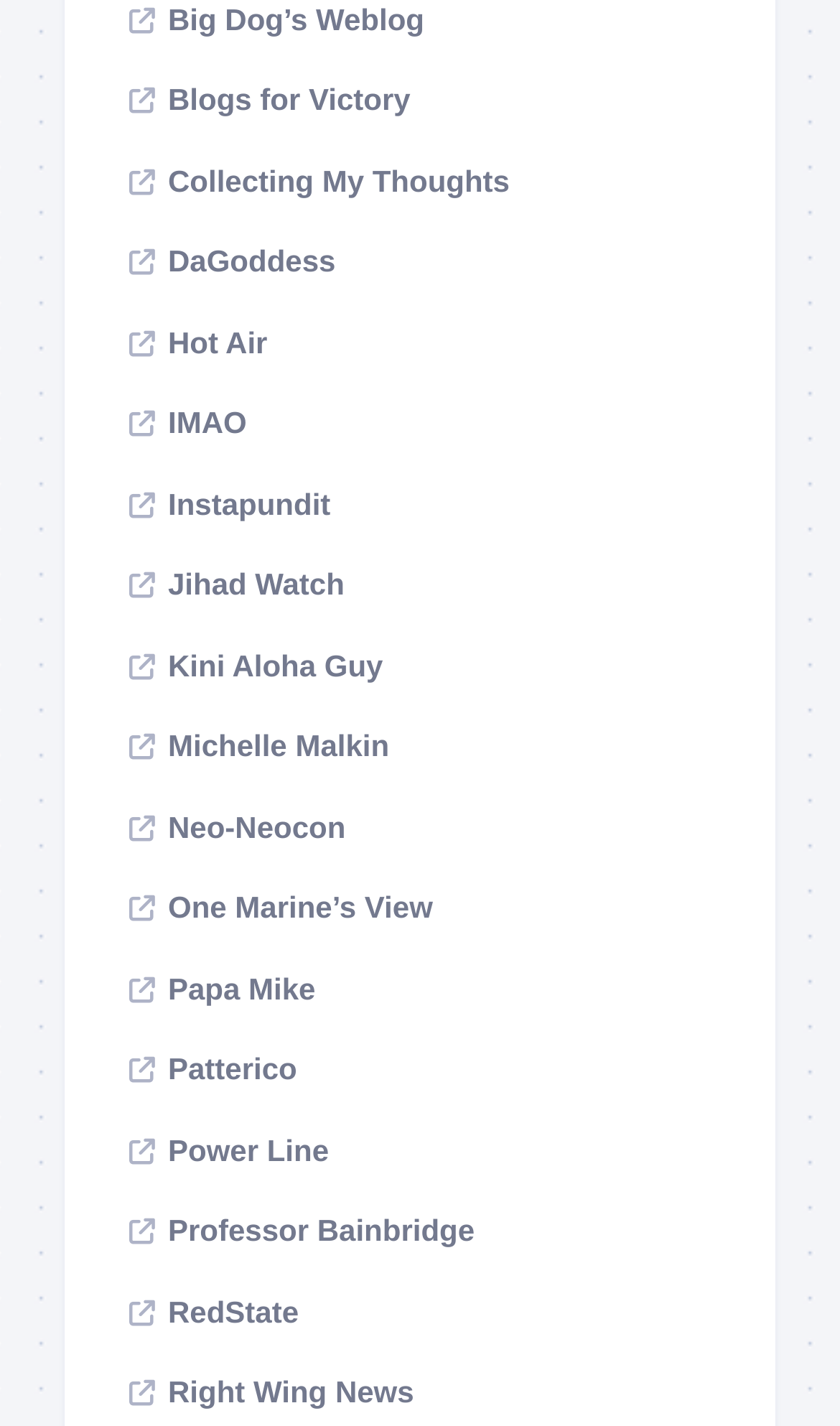Identify the bounding box coordinates of the section to be clicked to complete the task described by the following instruction: "Visit air duct cleaning company". The coordinates should be four float numbers between 0 and 1, formatted as [left, top, right, bottom].

None